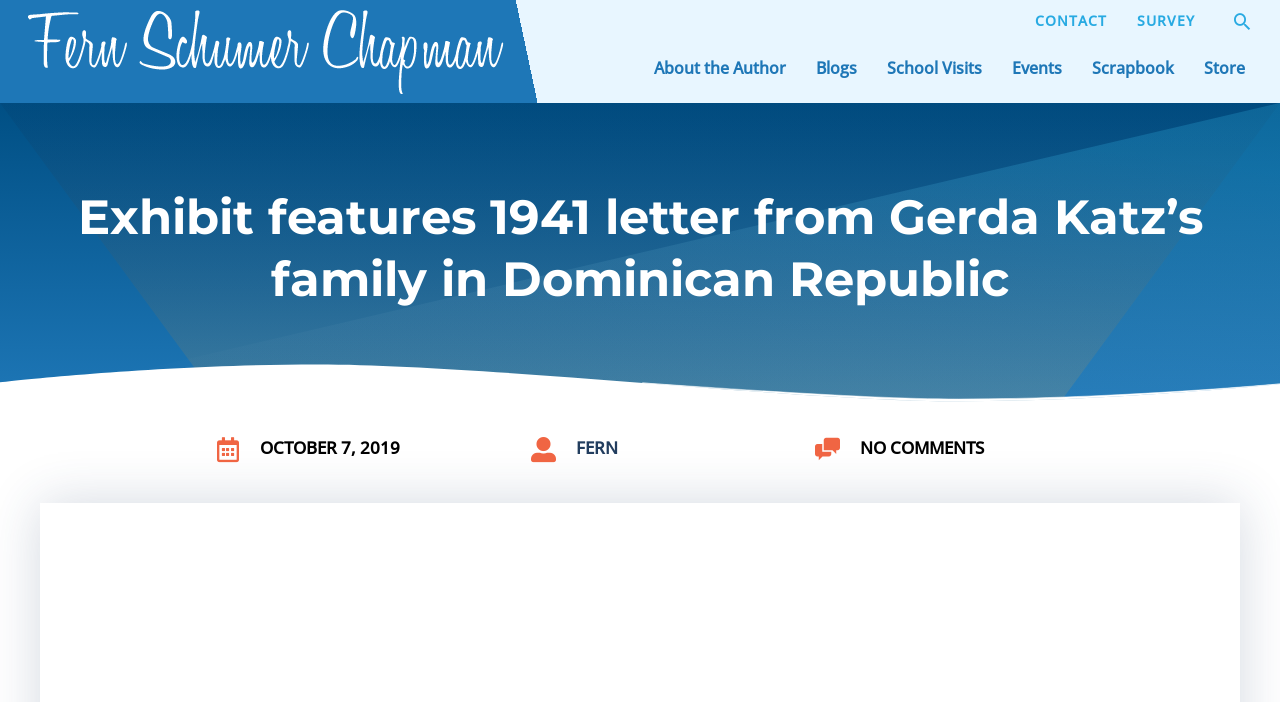Provide a thorough and detailed response to the question by examining the image: 
What is the name of the family member mentioned on this webpage?

I found the name by looking at the heading element 'Exhibit features 1941 letter from Gerda Katz’s family in Dominican Republic' which mentions Gerda Katz as a family member.